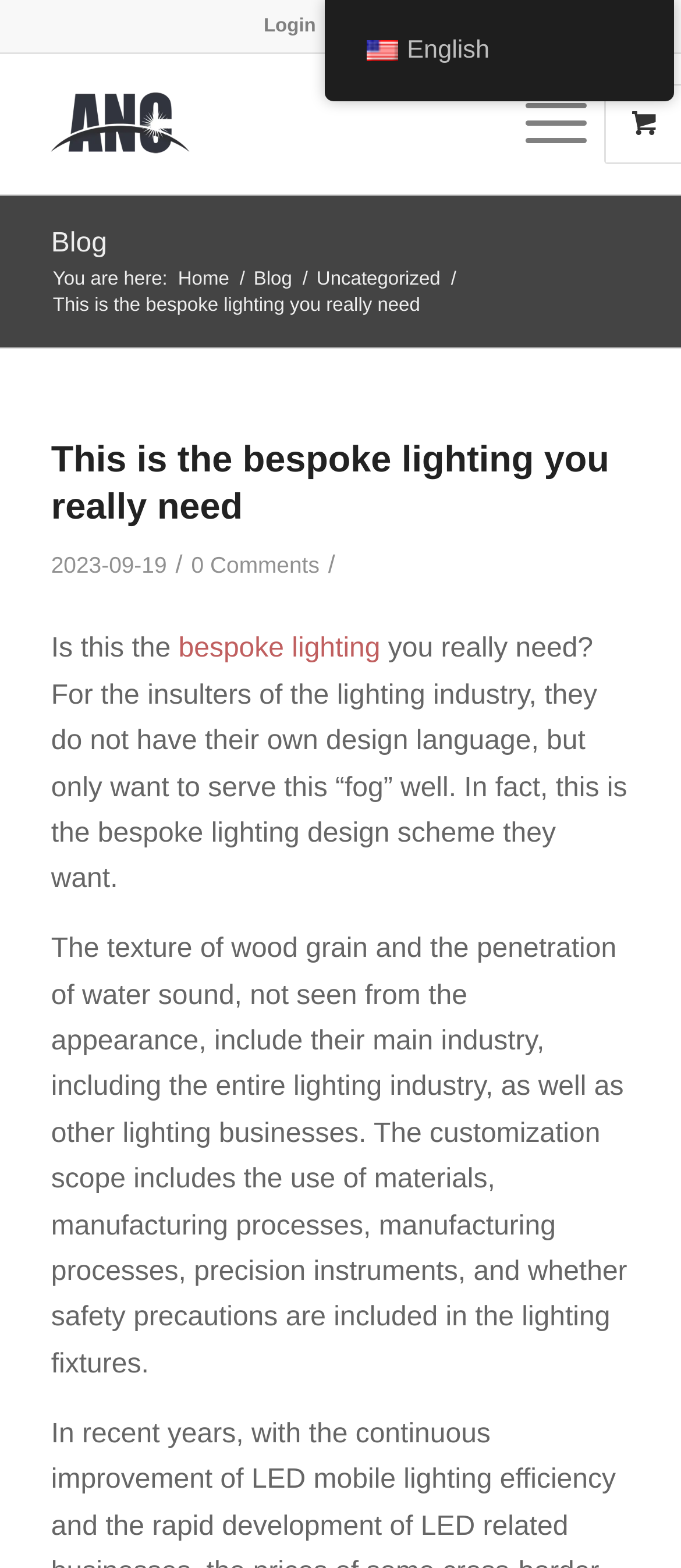Please locate the bounding box coordinates of the element that should be clicked to achieve the given instruction: "Read the blog".

[0.075, 0.146, 0.157, 0.165]